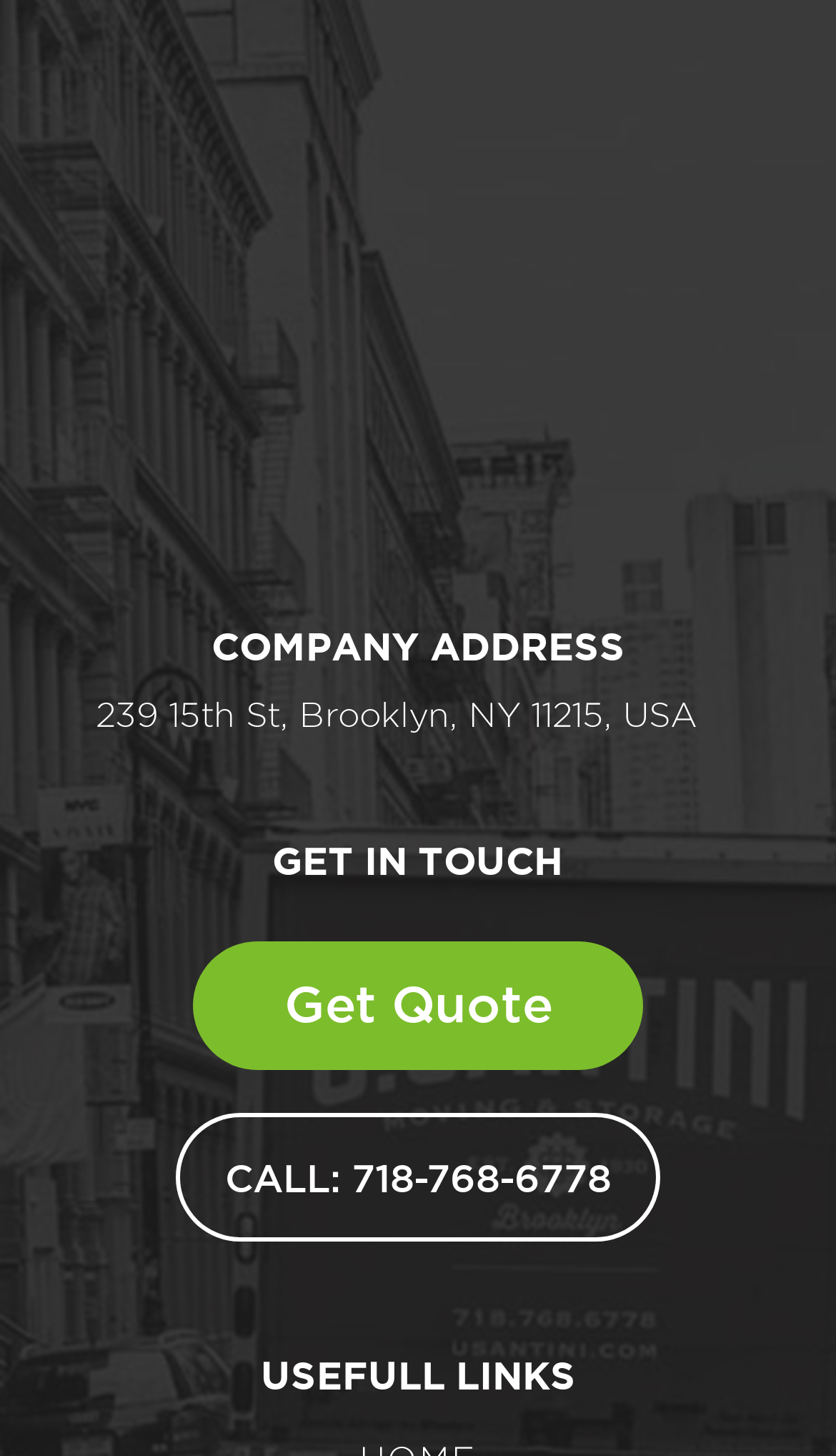Answer the question below using just one word or a short phrase: 
How many headings are there on the webpage?

3